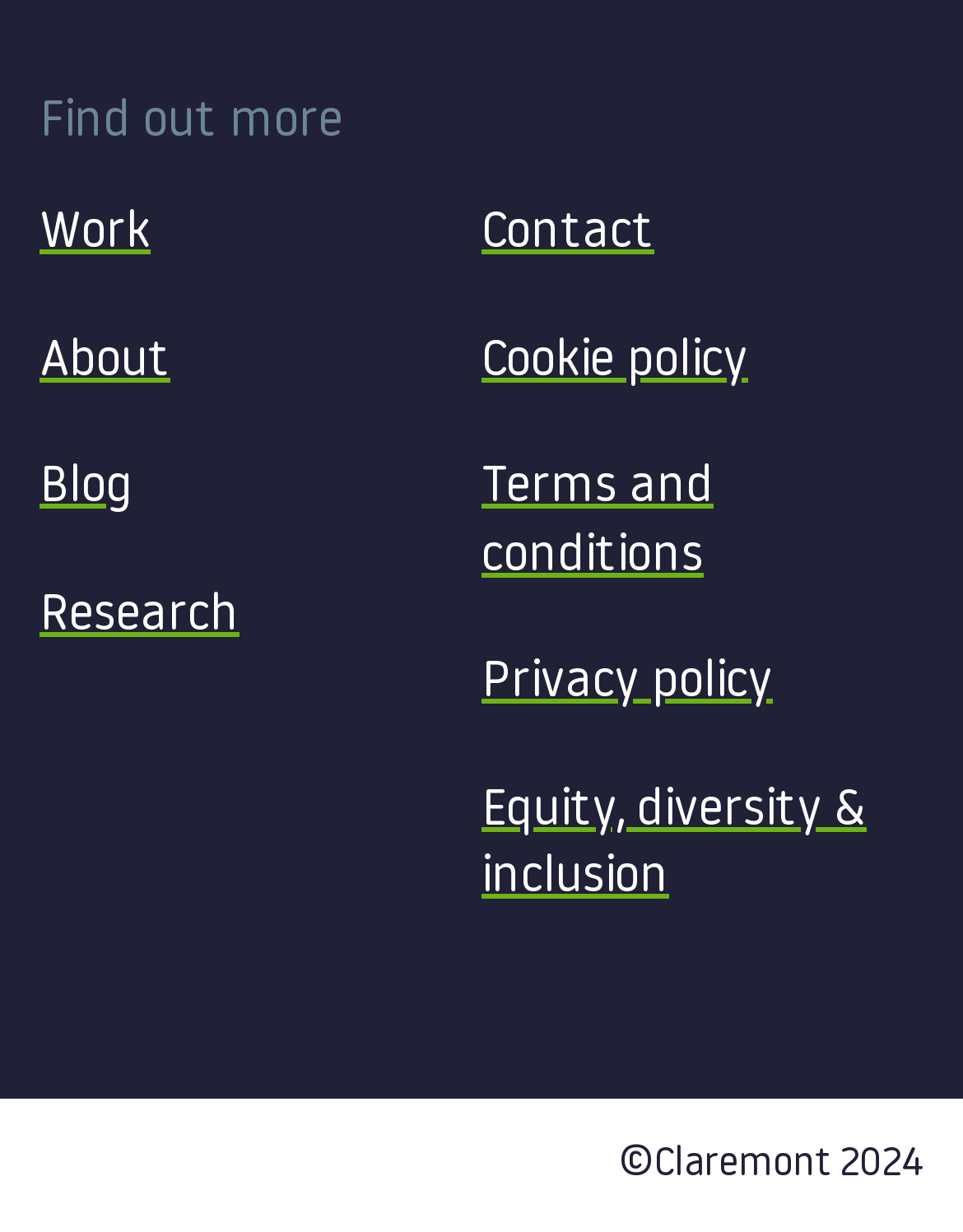Please identify the bounding box coordinates of the region to click in order to complete the given instruction: "Visit the Blog". The coordinates should be four float numbers between 0 and 1, i.e., [left, top, right, bottom].

[0.041, 0.377, 0.136, 0.417]